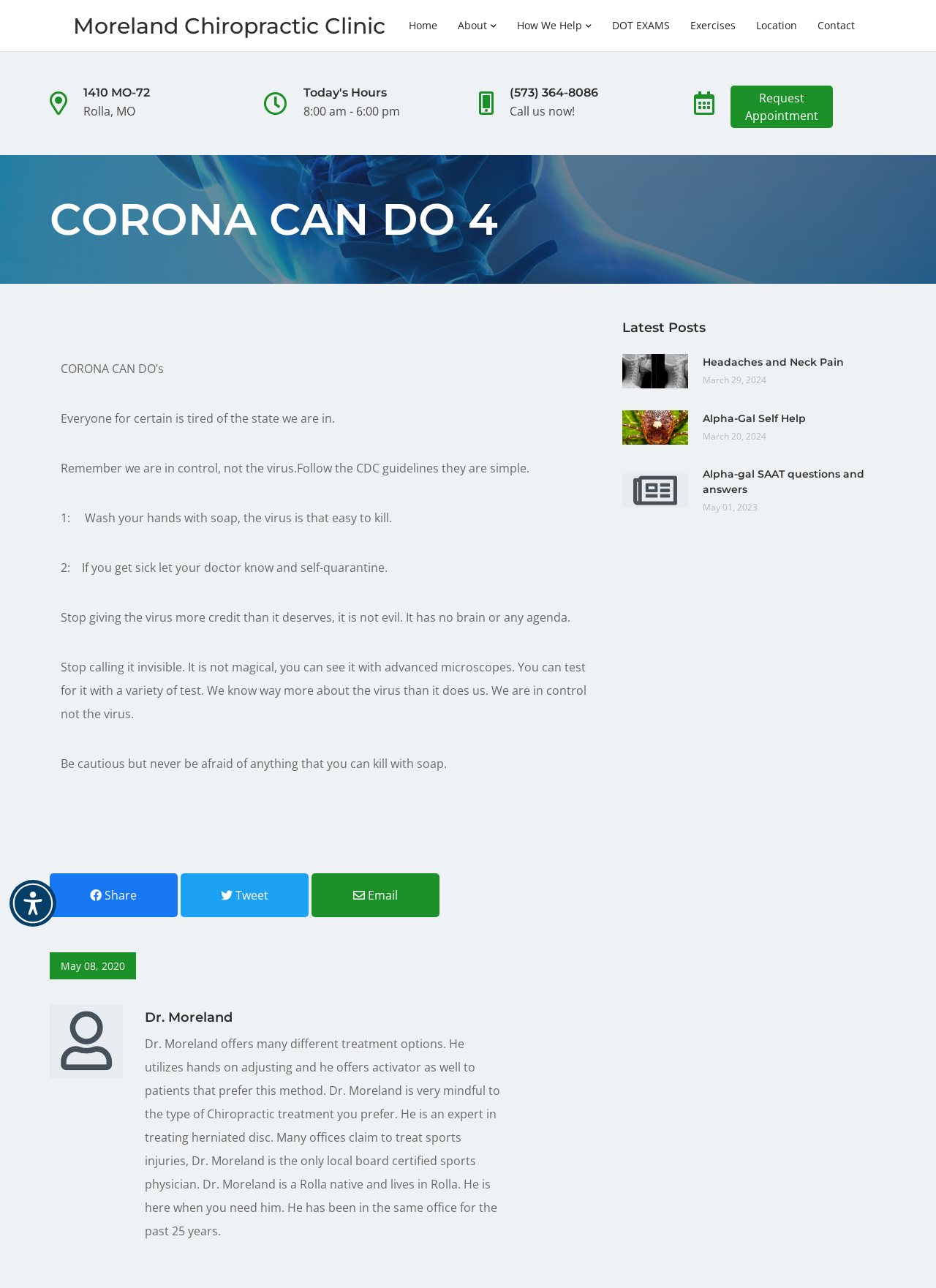Indicate the bounding box coordinates of the element that must be clicked to execute the instruction: "Request an appointment". The coordinates should be given as four float numbers between 0 and 1, i.e., [left, top, right, bottom].

[0.78, 0.066, 0.89, 0.099]